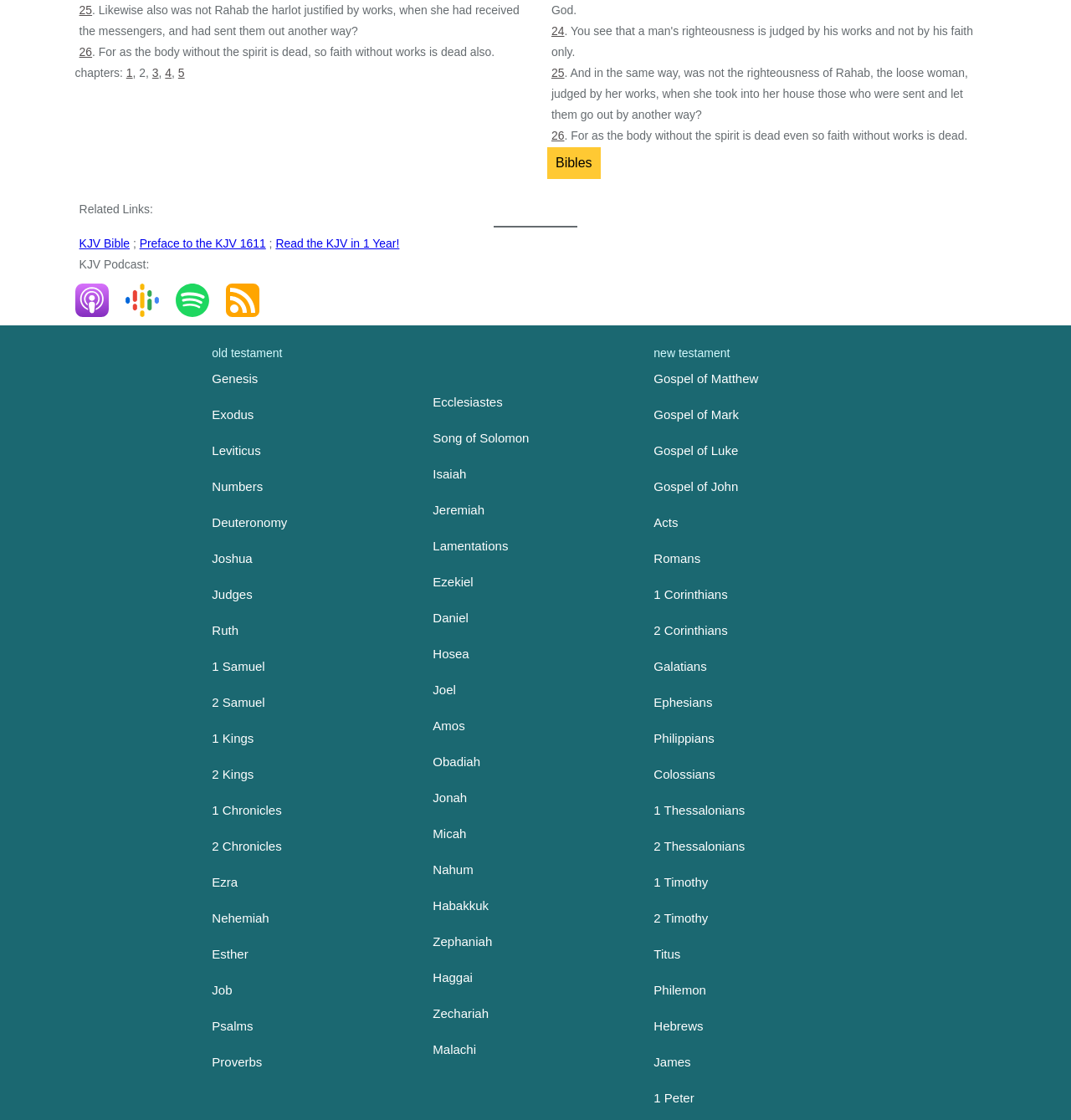Find the bounding box coordinates for the UI element that matches this description: "Ruth".

[0.198, 0.547, 0.223, 0.579]